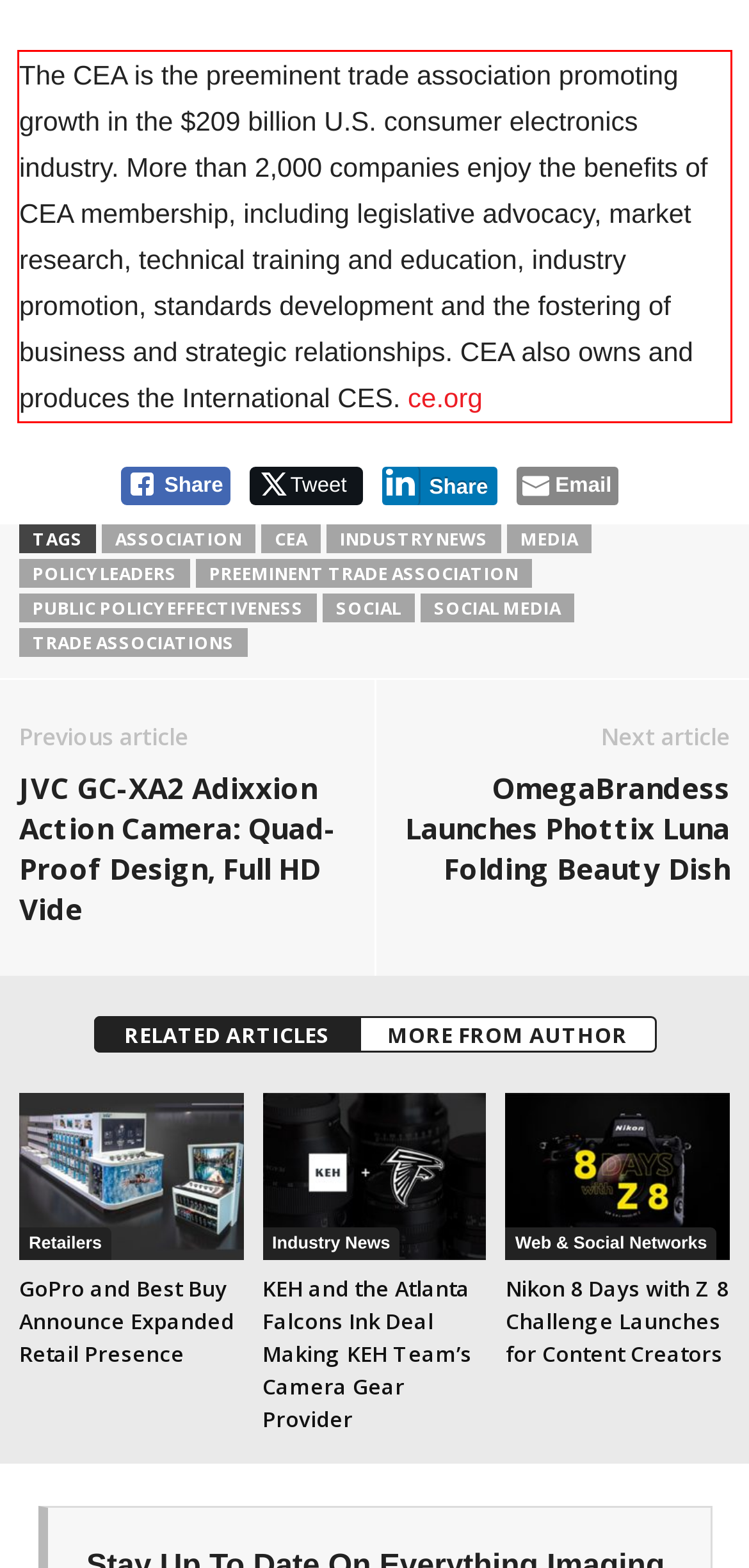Look at the webpage screenshot and recognize the text inside the red bounding box.

The CEA is the preeminent trade association promoting growth in the $209 billion U.S. consumer electronics industry. More than 2,000 companies enjoy the benefits of CEA membership, including legislative advocacy, market research, technical training and education, industry promotion, standards development and the fostering of business and strategic relationships. CEA also owns and produces the International CES. ce.org